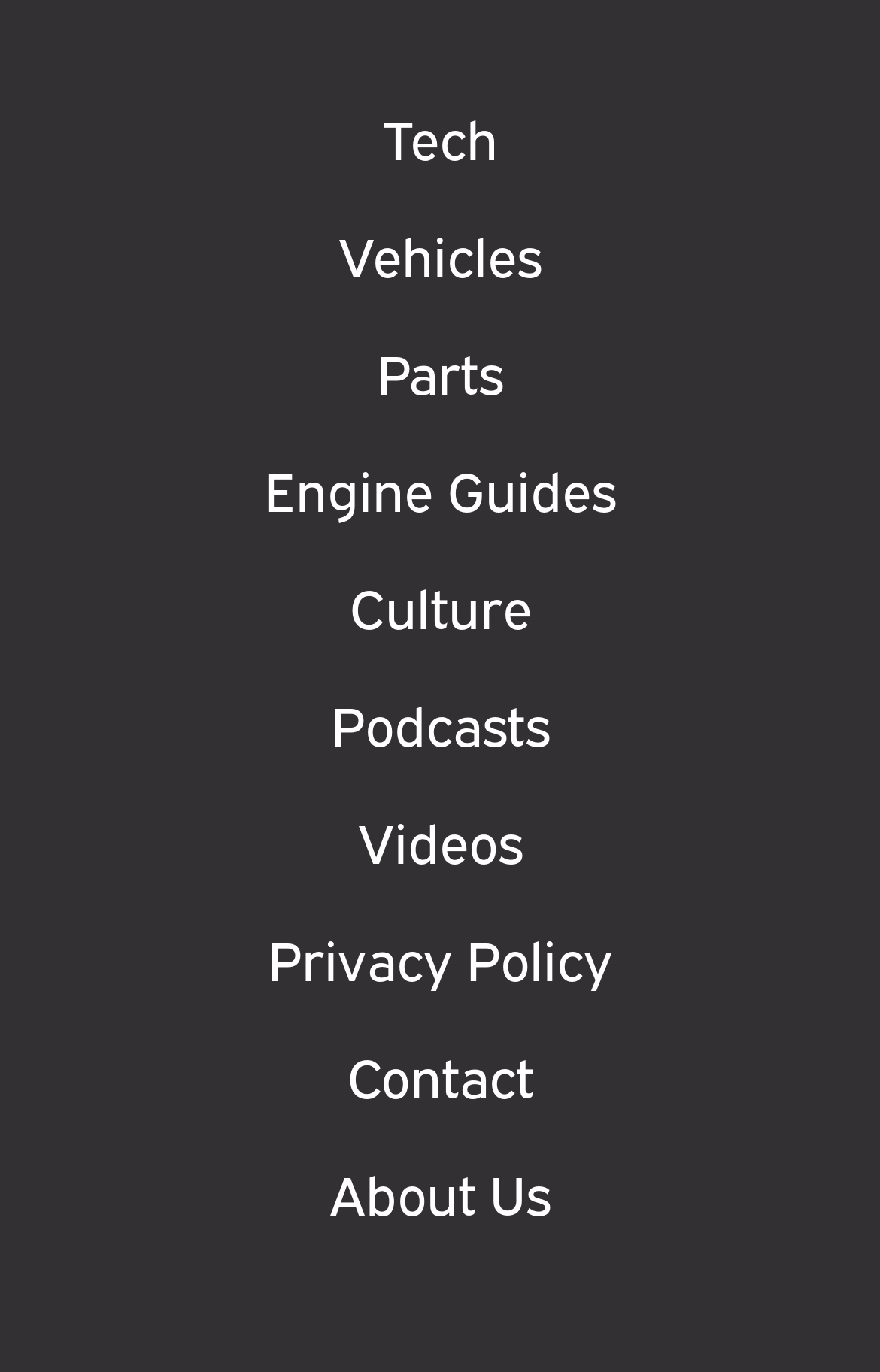From the webpage screenshot, predict the bounding box of the UI element that matches this description: "About Us".

[0.374, 0.841, 0.626, 0.9]